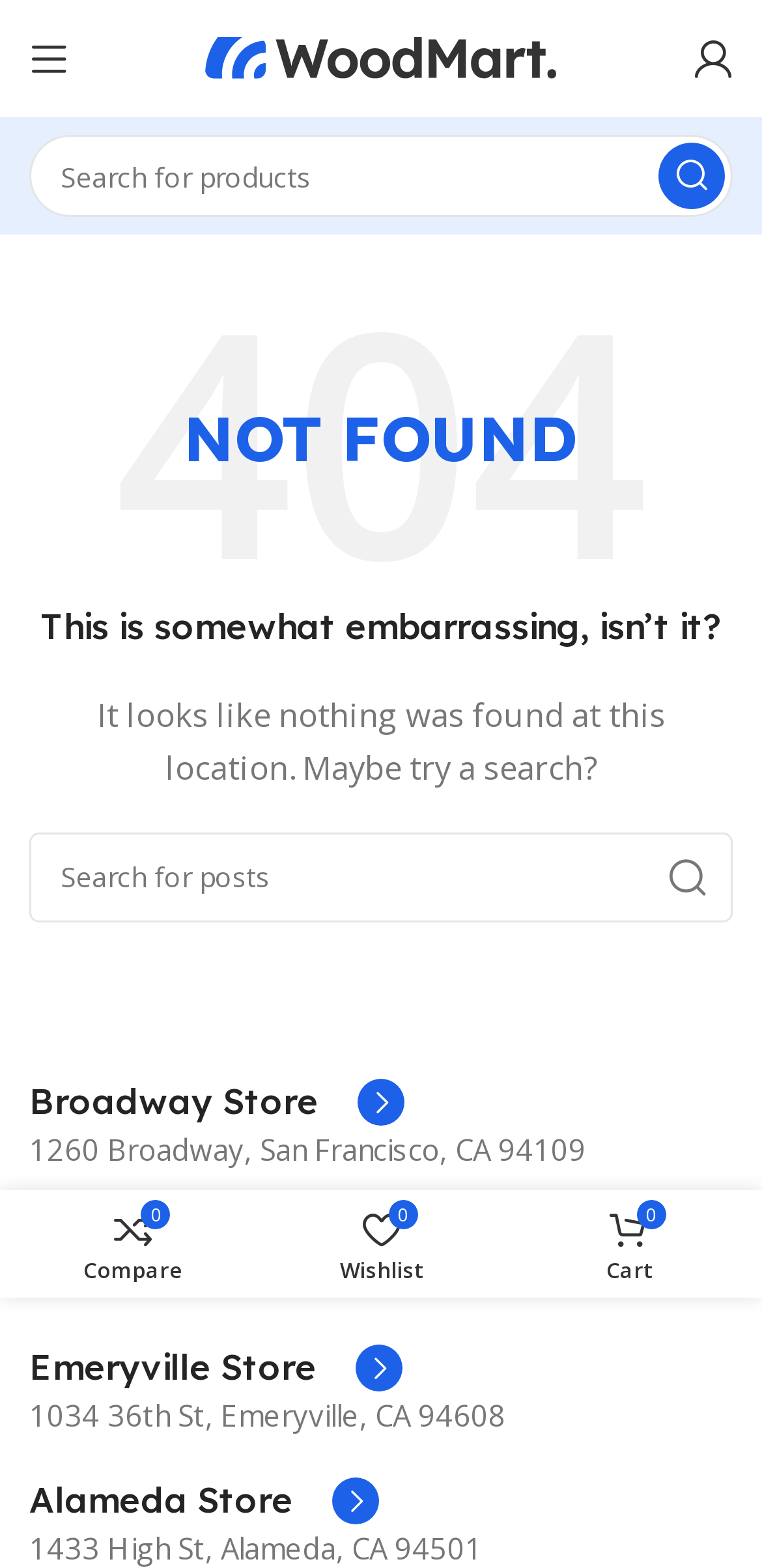Please examine the image and answer the question with a detailed explanation:
What is the name of the third store?

The webpage lists four stores, and the third one is Emeryville Store, located at 1034 36th St, Emeryville, CA 94608.